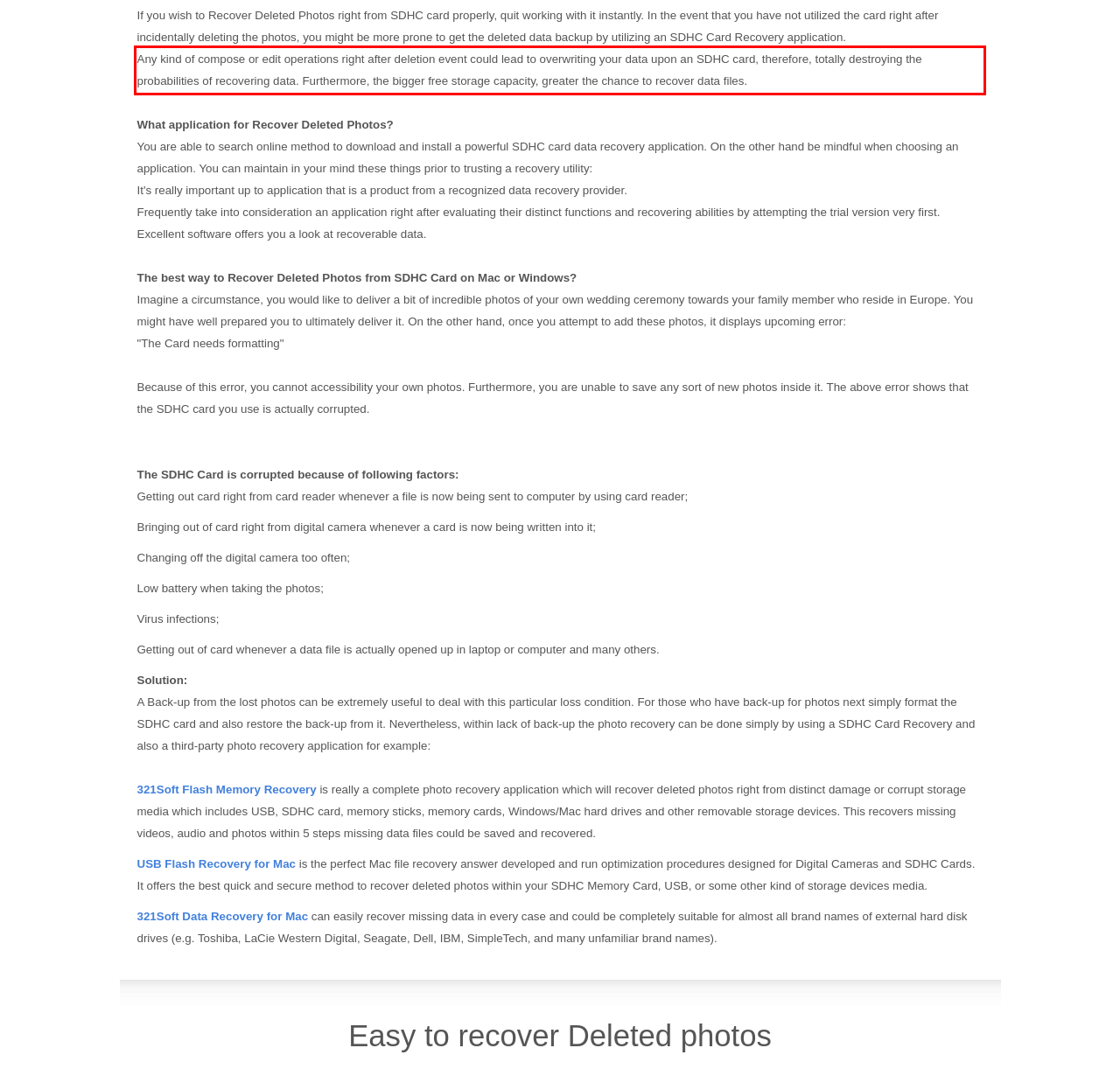Using the provided screenshot, read and generate the text content within the red-bordered area.

Any kind of compose or edit operations right after deletion event could lead to overwriting your data upon an SDHC card, therefore, totally destroying the probabilities of recovering data. Furthermore, the bigger free storage capacity, greater the chance to recover data files.